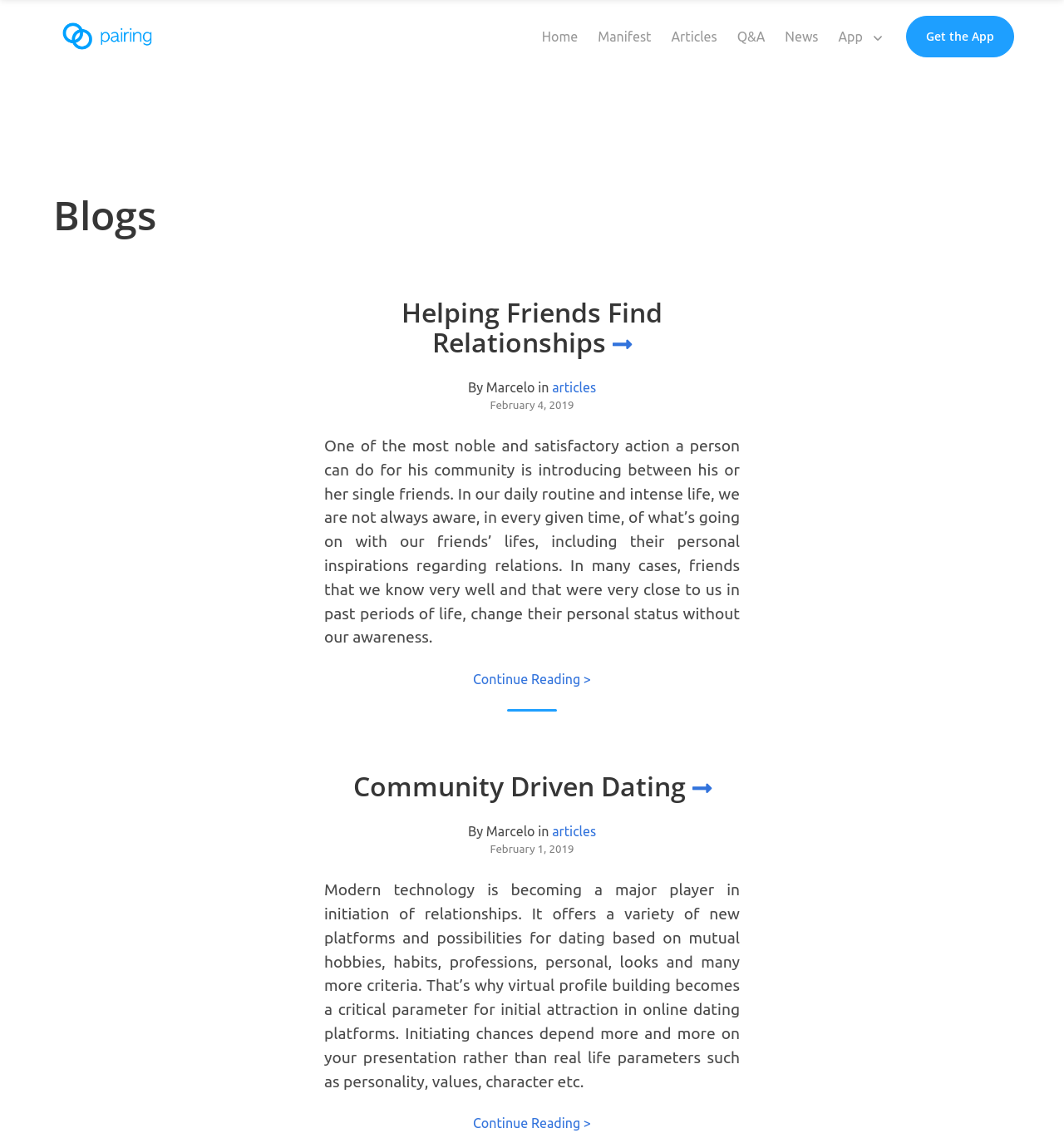Given the description: "Articles", determine the bounding box coordinates of the UI element. The coordinates should be formatted as four float numbers between 0 and 1, [left, top, right, bottom].

[0.621, 0.018, 0.683, 0.047]